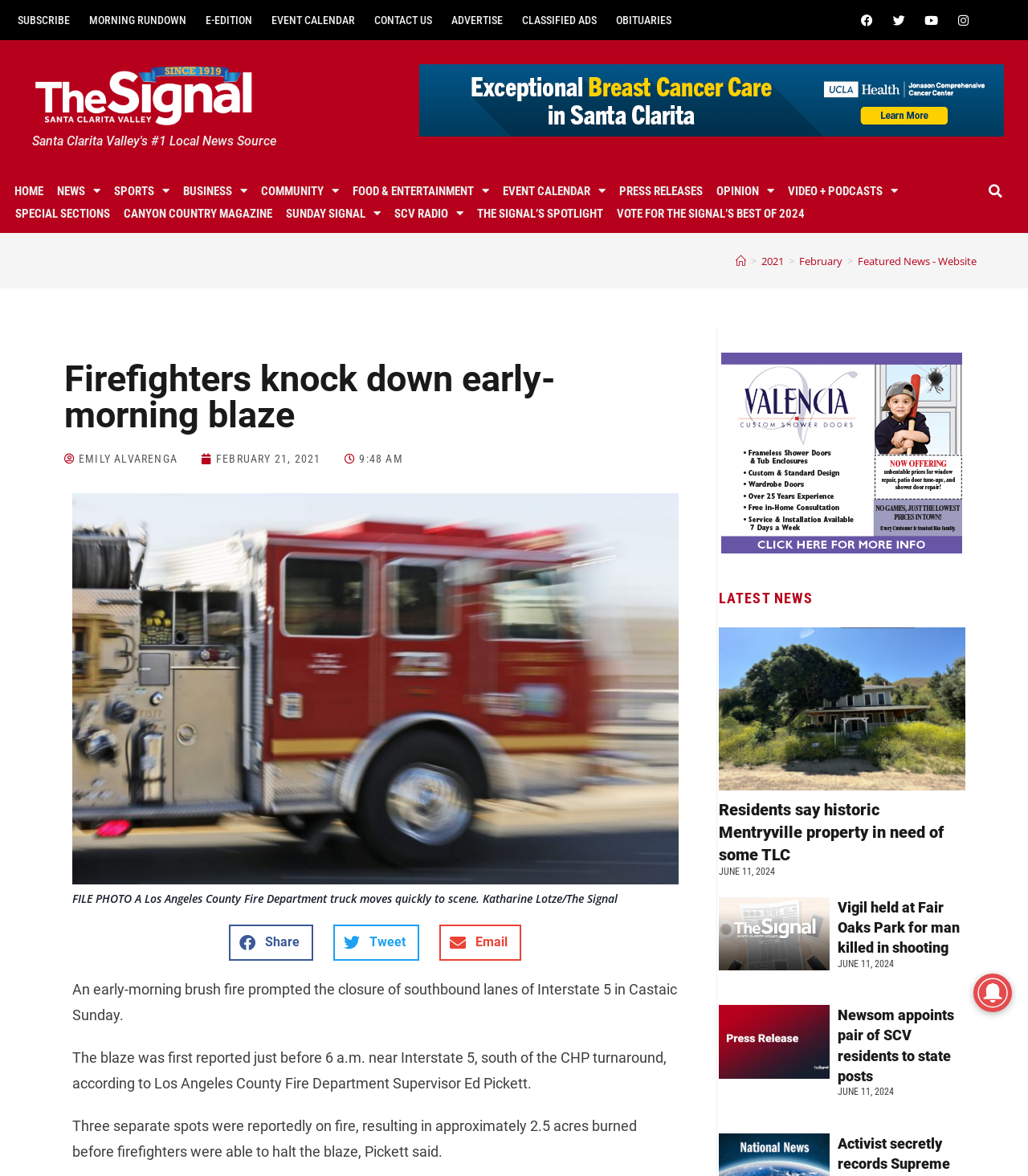Determine the bounding box for the described UI element: "Video + Podcasts".

[0.76, 0.153, 0.88, 0.172]